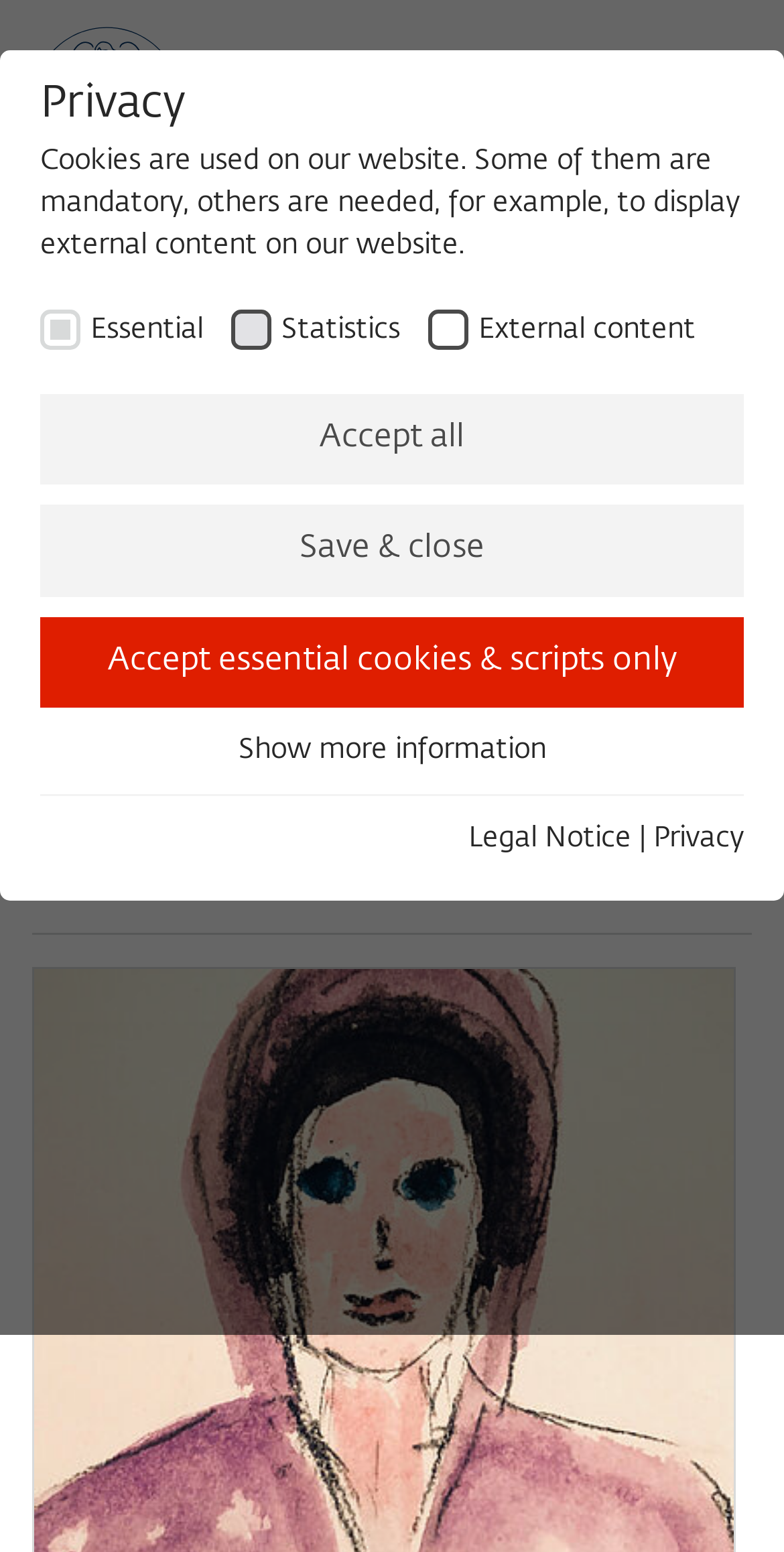Find the bounding box of the web element that fits this description: "Show more information".

[0.304, 0.475, 0.696, 0.493]